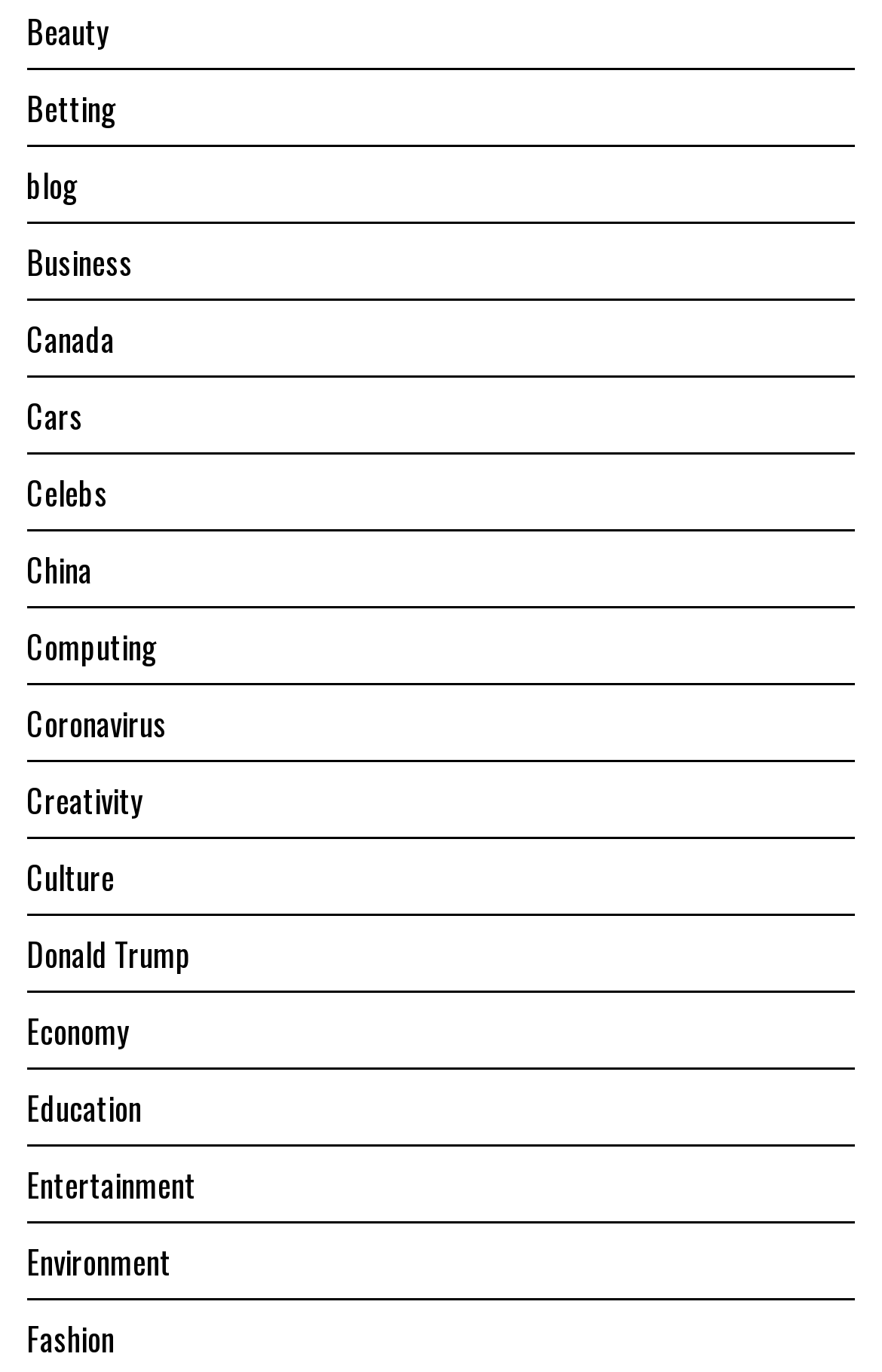How many categories are listed? Using the information from the screenshot, answer with a single word or phrase.

20